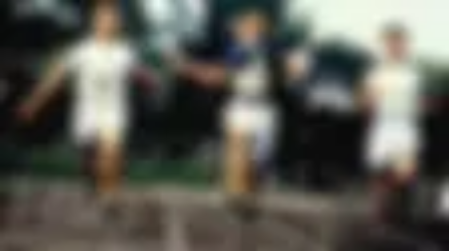Give a concise answer using only one word or phrase for this question:
What is the atmosphere of the scene?

Competitive